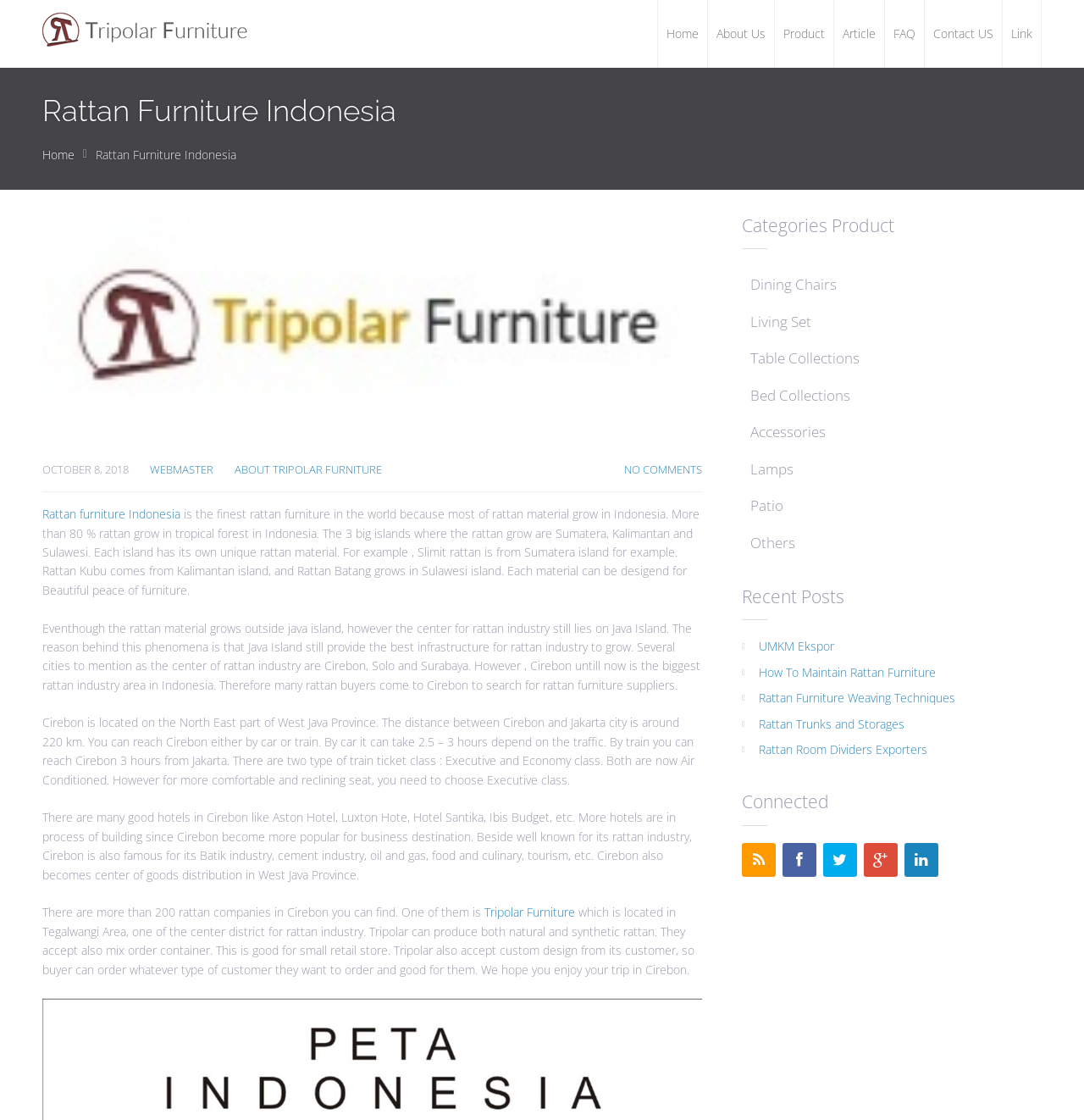Please give a short response to the question using one word or a phrase:
How many categories of products are listed on the webpage?

8